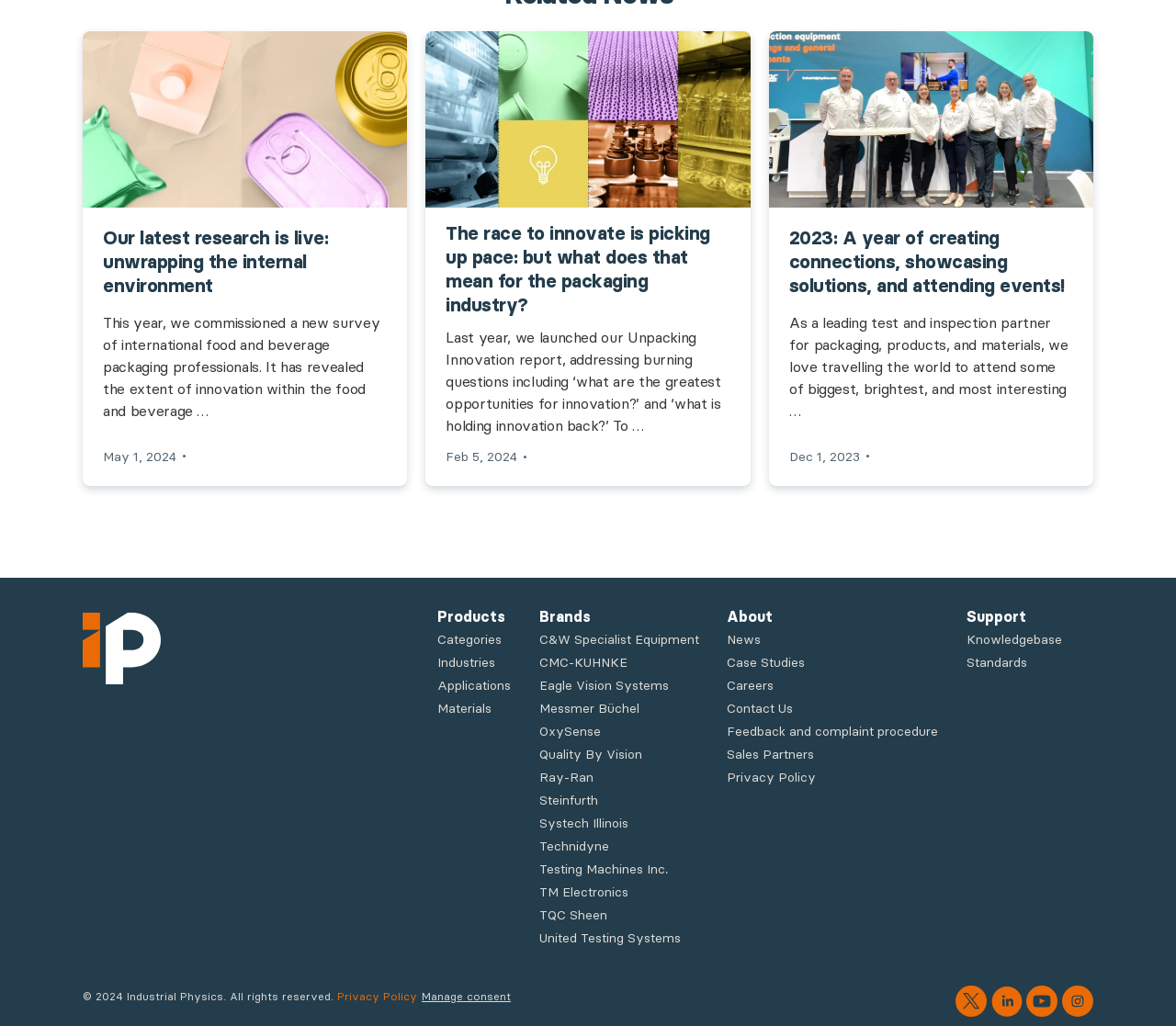Find the bounding box coordinates for the element described here: "Applications".

[0.372, 0.66, 0.434, 0.676]